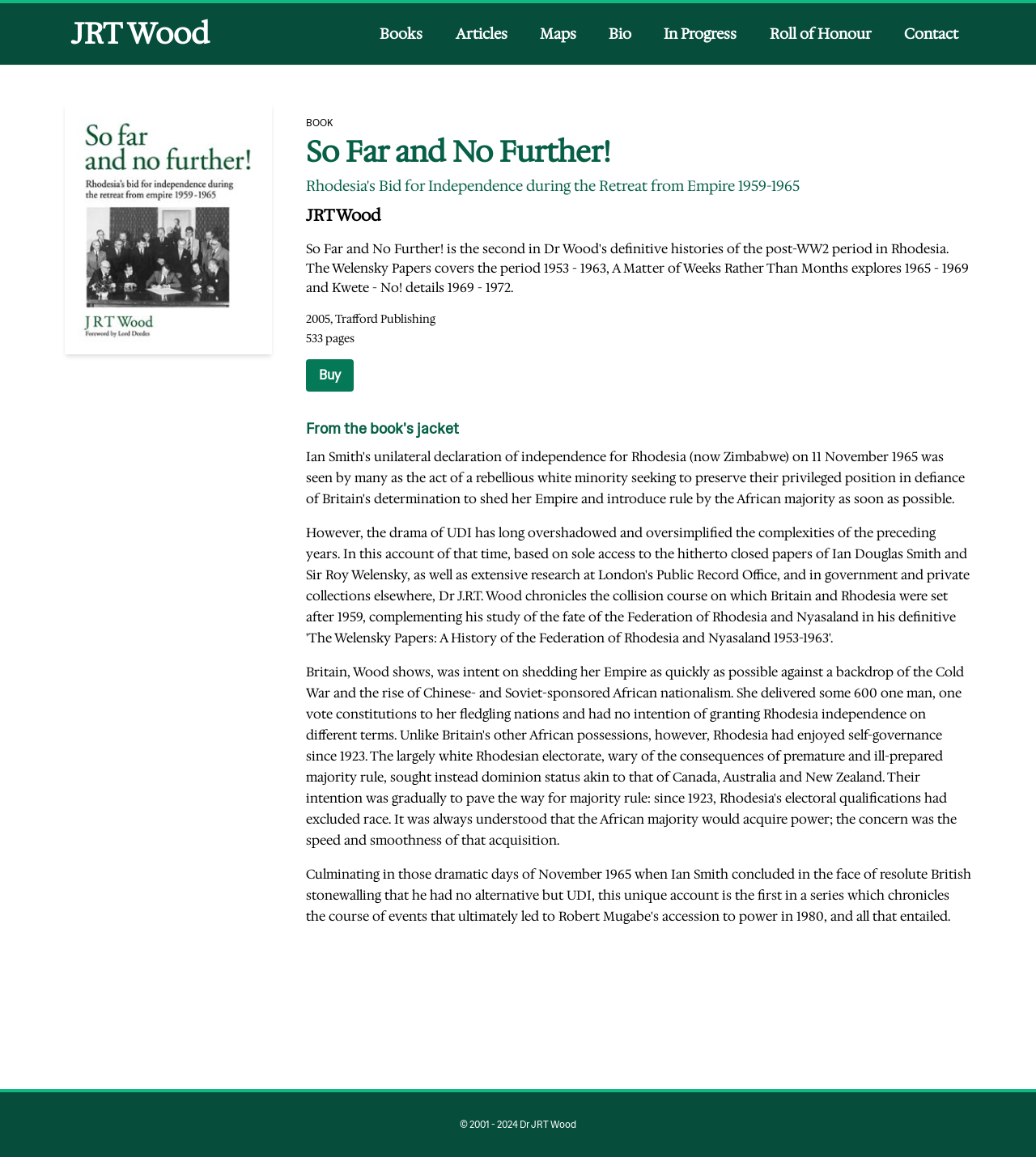What is the publication year of the book?
Answer with a single word or phrase, using the screenshot for reference.

2005